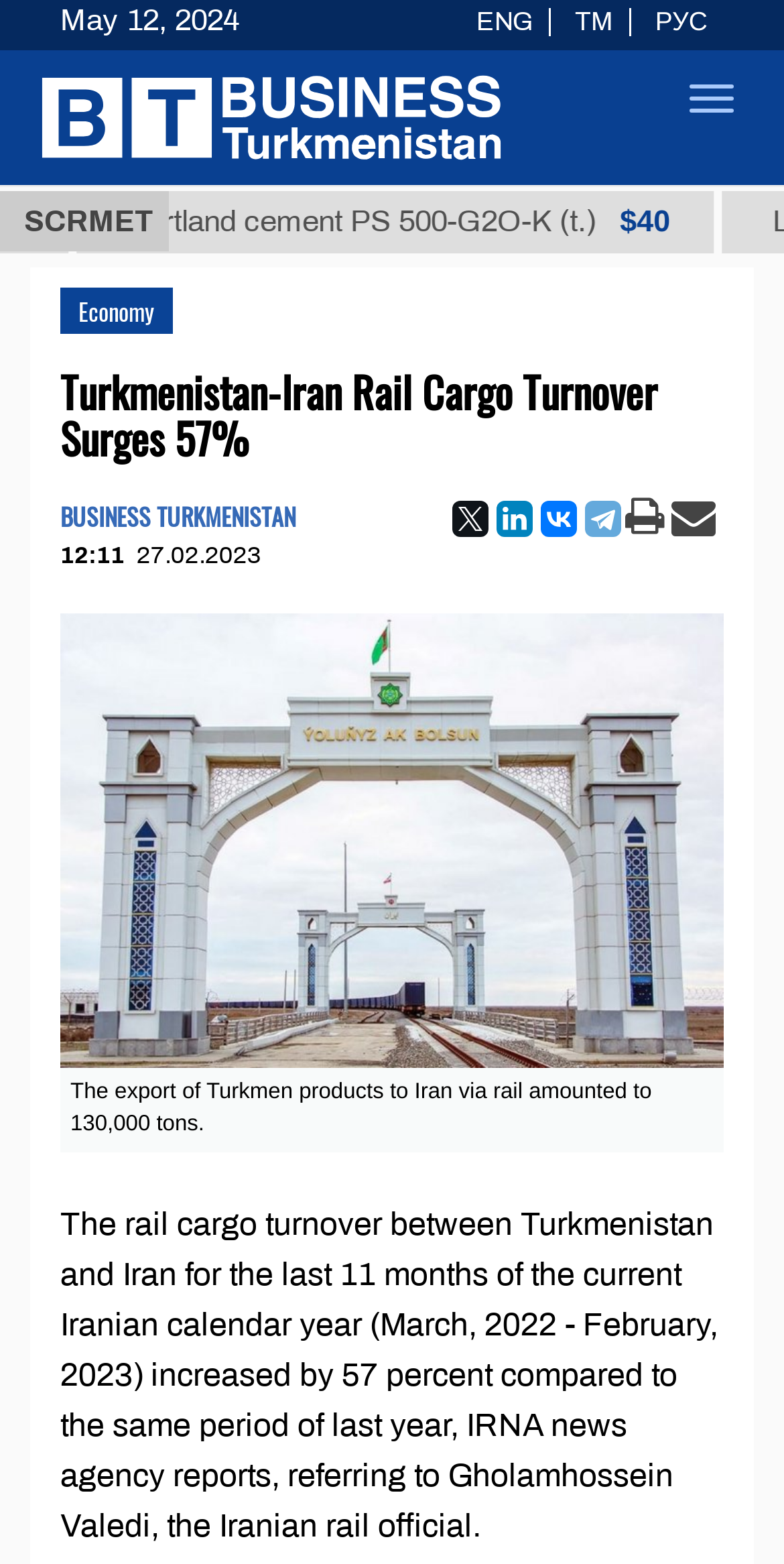Locate the bounding box coordinates of the clickable region to complete the following instruction: "Click on the Twitter link."

[0.577, 0.32, 0.623, 0.343]